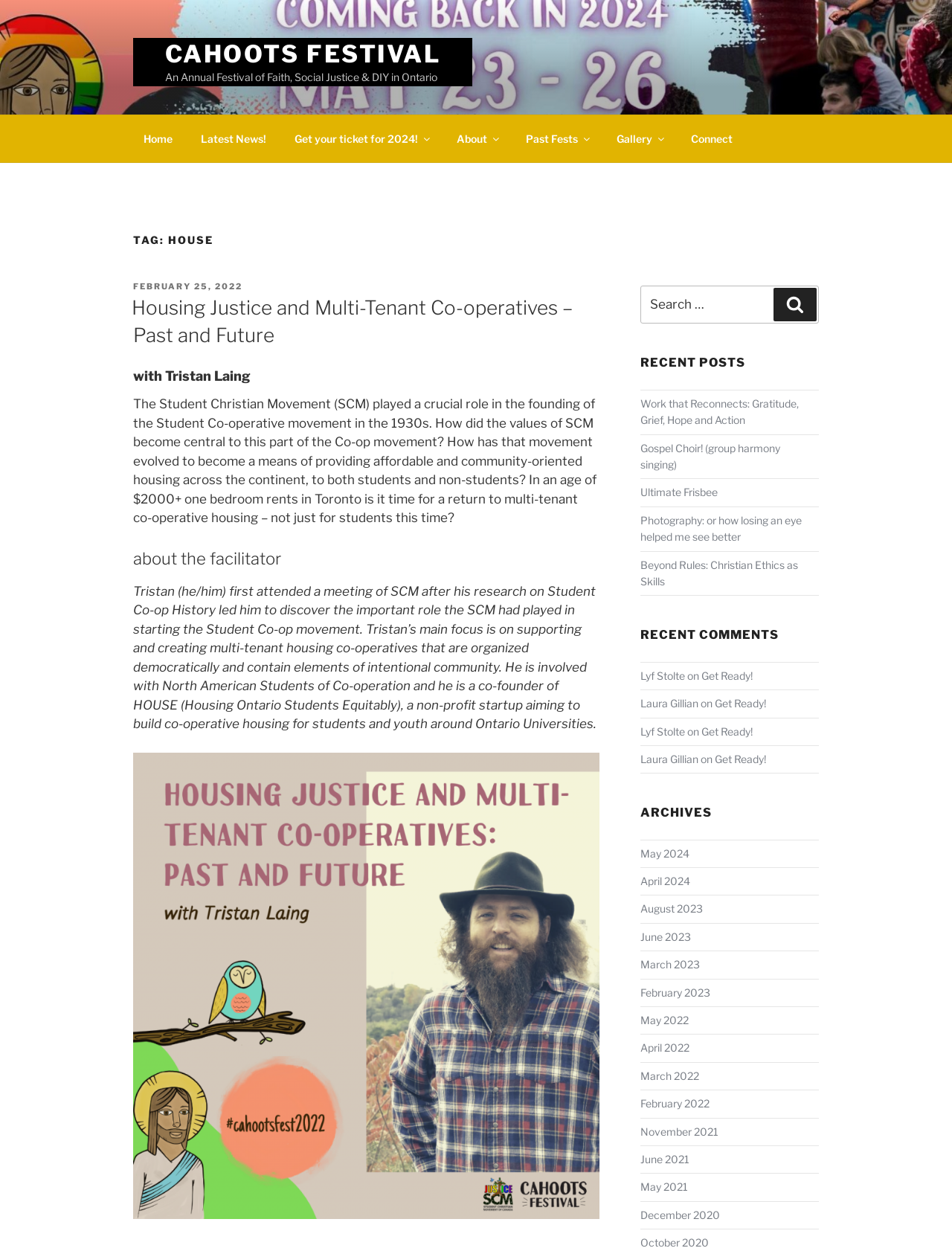Please find the bounding box coordinates of the clickable region needed to complete the following instruction: "Search for something". The bounding box coordinates must consist of four float numbers between 0 and 1, i.e., [left, top, right, bottom].

[0.673, 0.228, 0.86, 0.259]